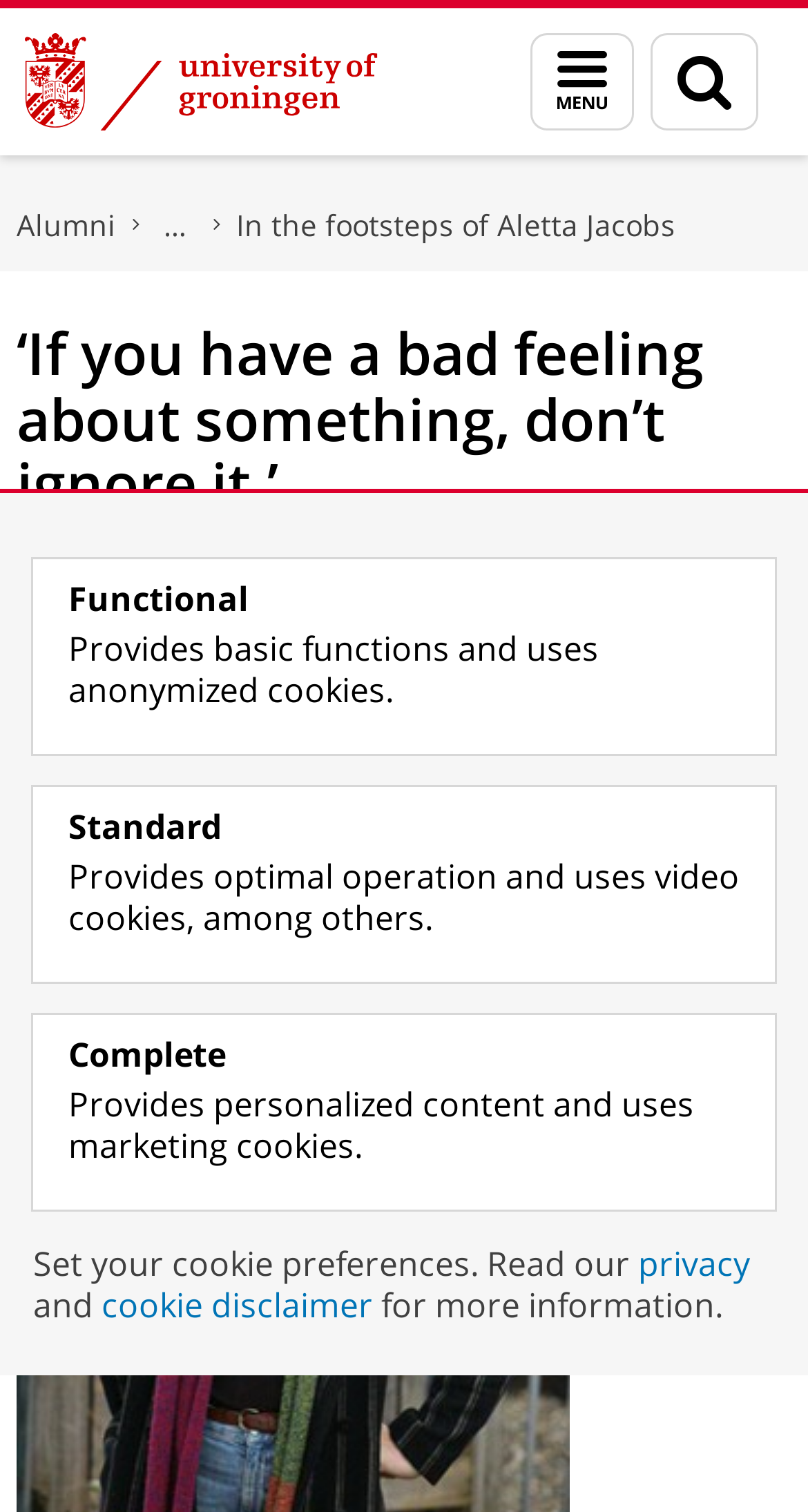Given the description Menu and search, predict the bounding box coordinates of the UI element. Ensure the coordinates are in the format (top-left x, top-left y, bottom-right x, bottom-right y) and all values are between 0 and 1.

[0.69, 0.044, 0.751, 0.074]